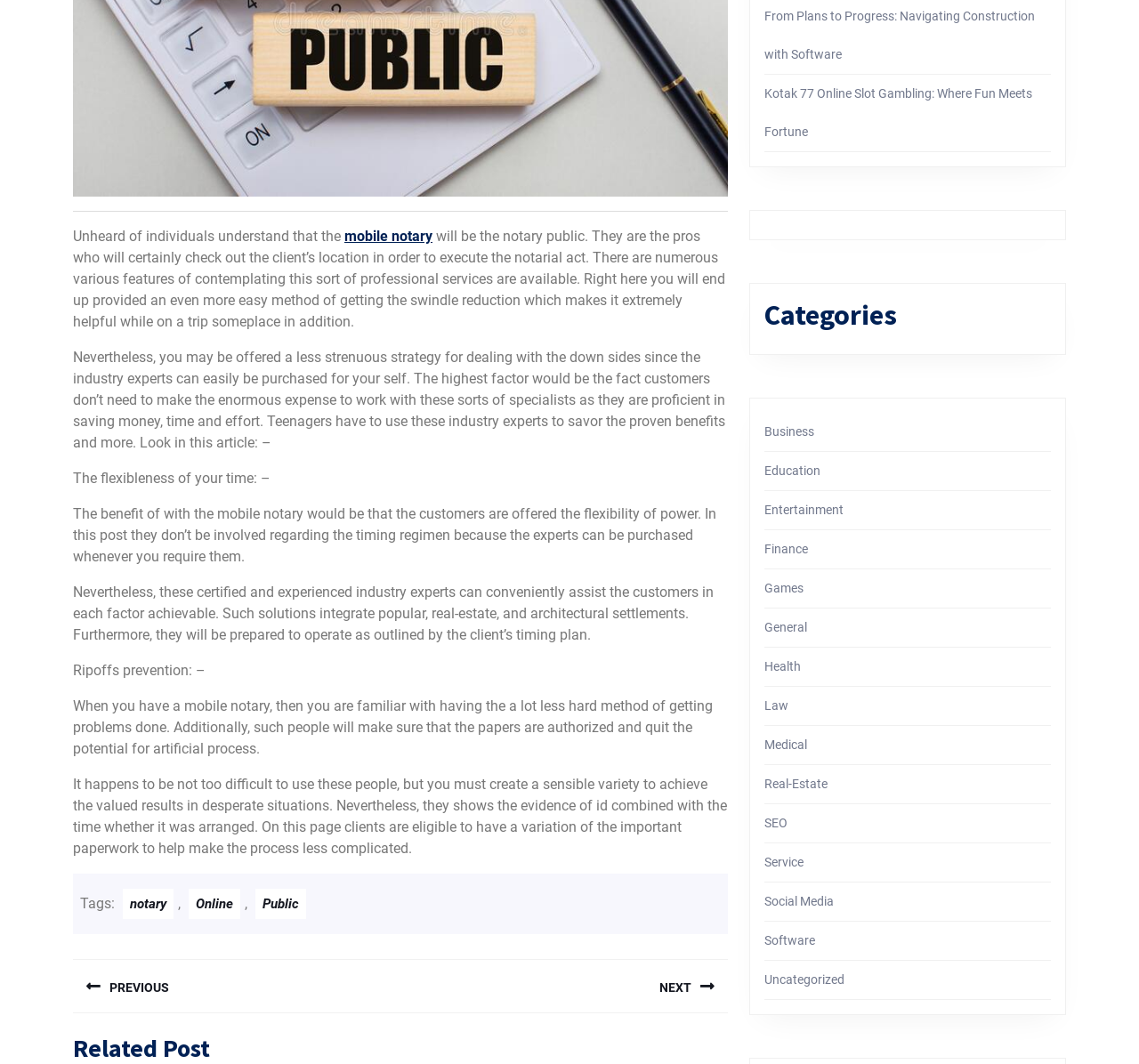Identify the bounding box of the UI element described as follows: "Social Media". Provide the coordinates as four float numbers in the range of 0 to 1 [left, top, right, bottom].

[0.671, 0.84, 0.732, 0.853]